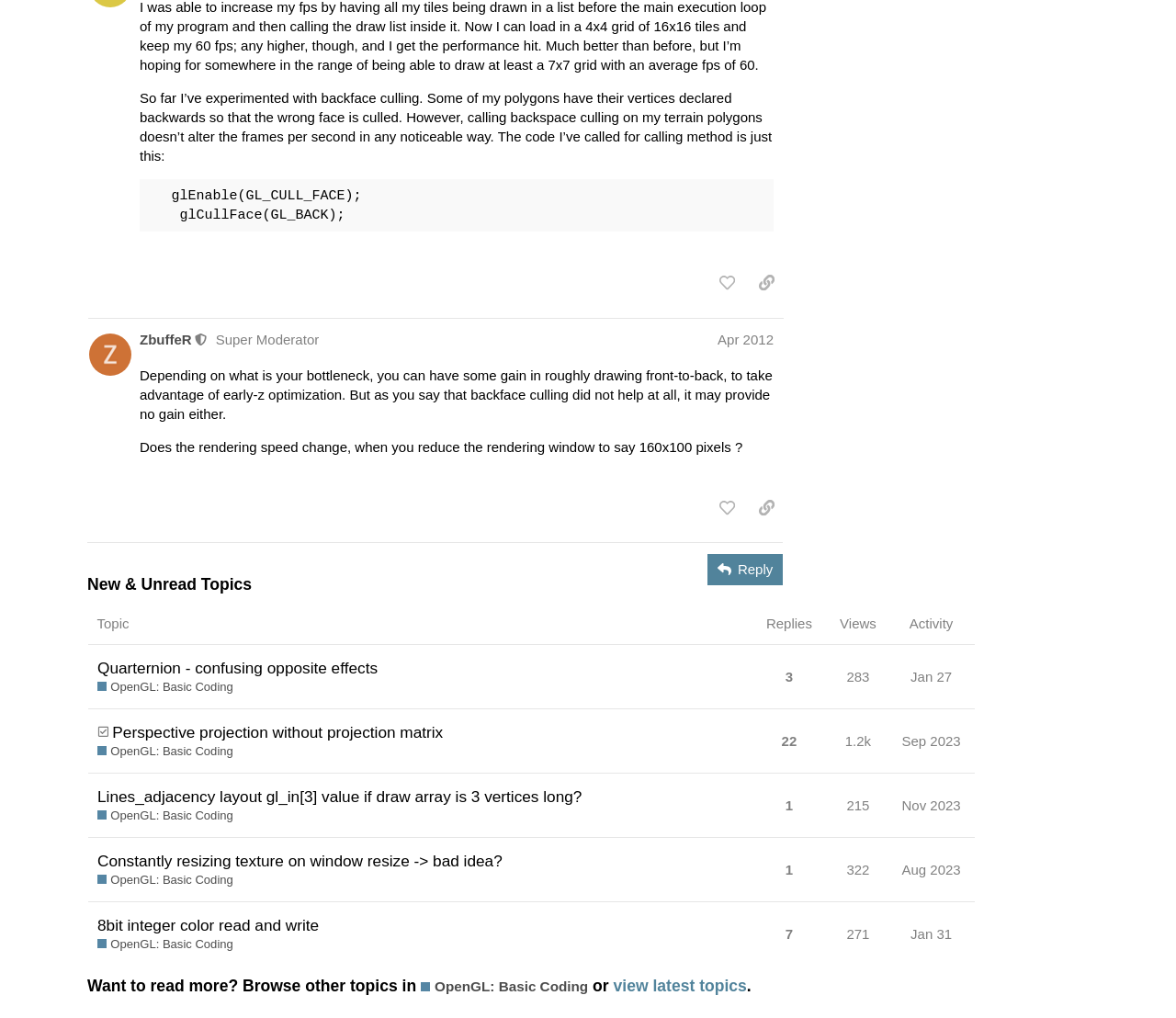How many replies does the topic 'Perspective projection without projection matrix' have? From the image, respond with a single word or brief phrase.

22